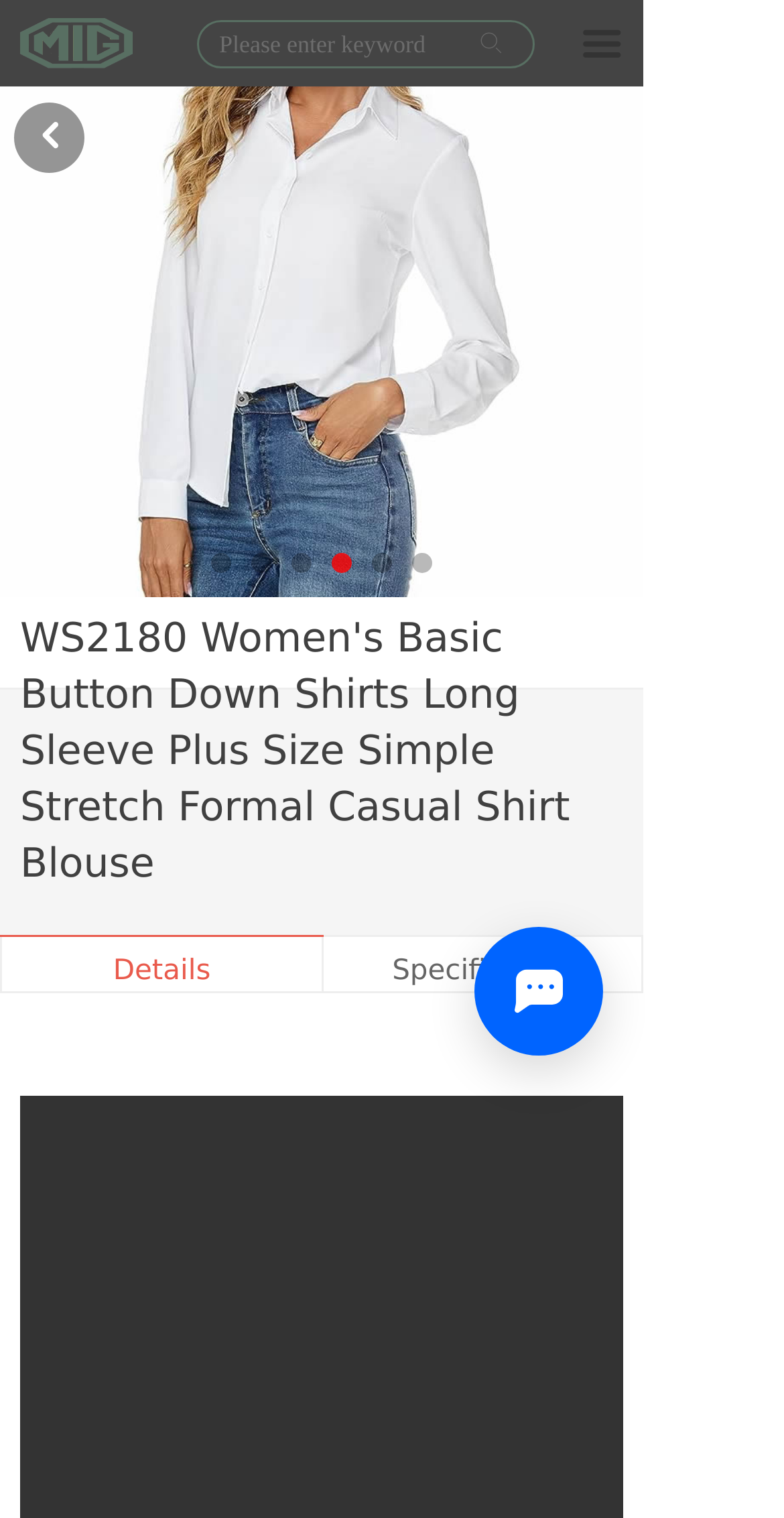Provide a single word or phrase answer to the question: 
What is the purpose of the textbox?

Search